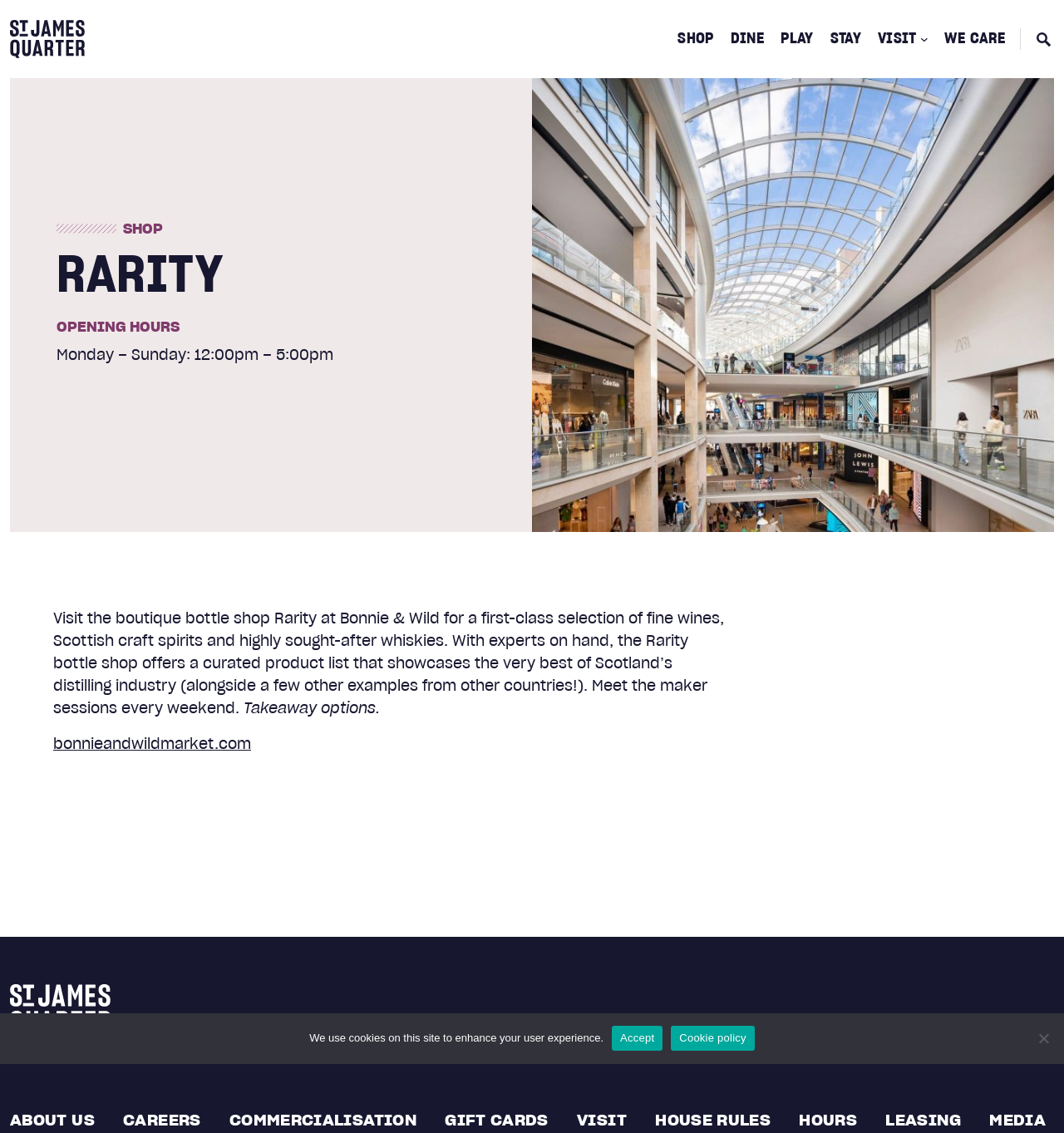Kindly determine the bounding box coordinates of the area that needs to be clicked to fulfill this instruction: "Click the Rarity image".

[0.009, 0.018, 0.08, 0.051]